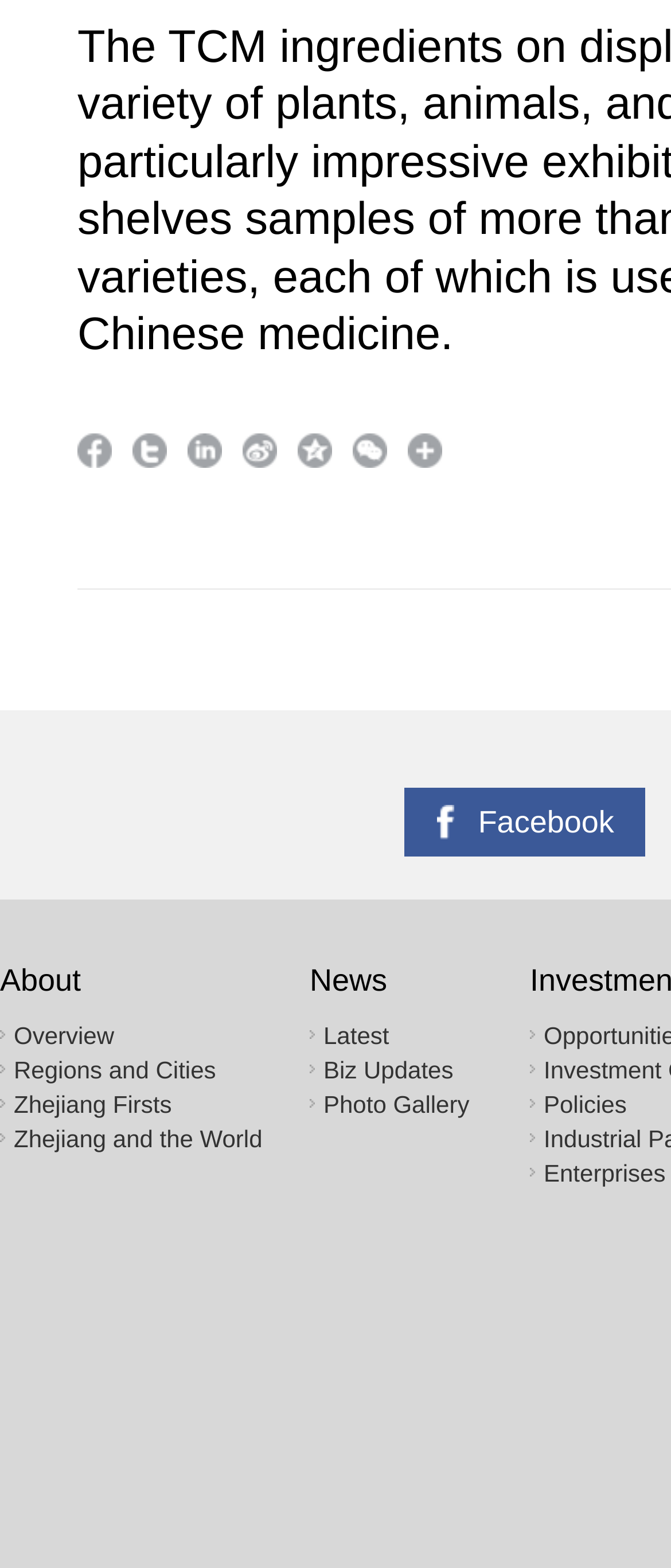Specify the bounding box coordinates of the element's area that should be clicked to execute the given instruction: "view latest news". The coordinates should be four float numbers between 0 and 1, i.e., [left, top, right, bottom].

[0.482, 0.651, 0.58, 0.669]